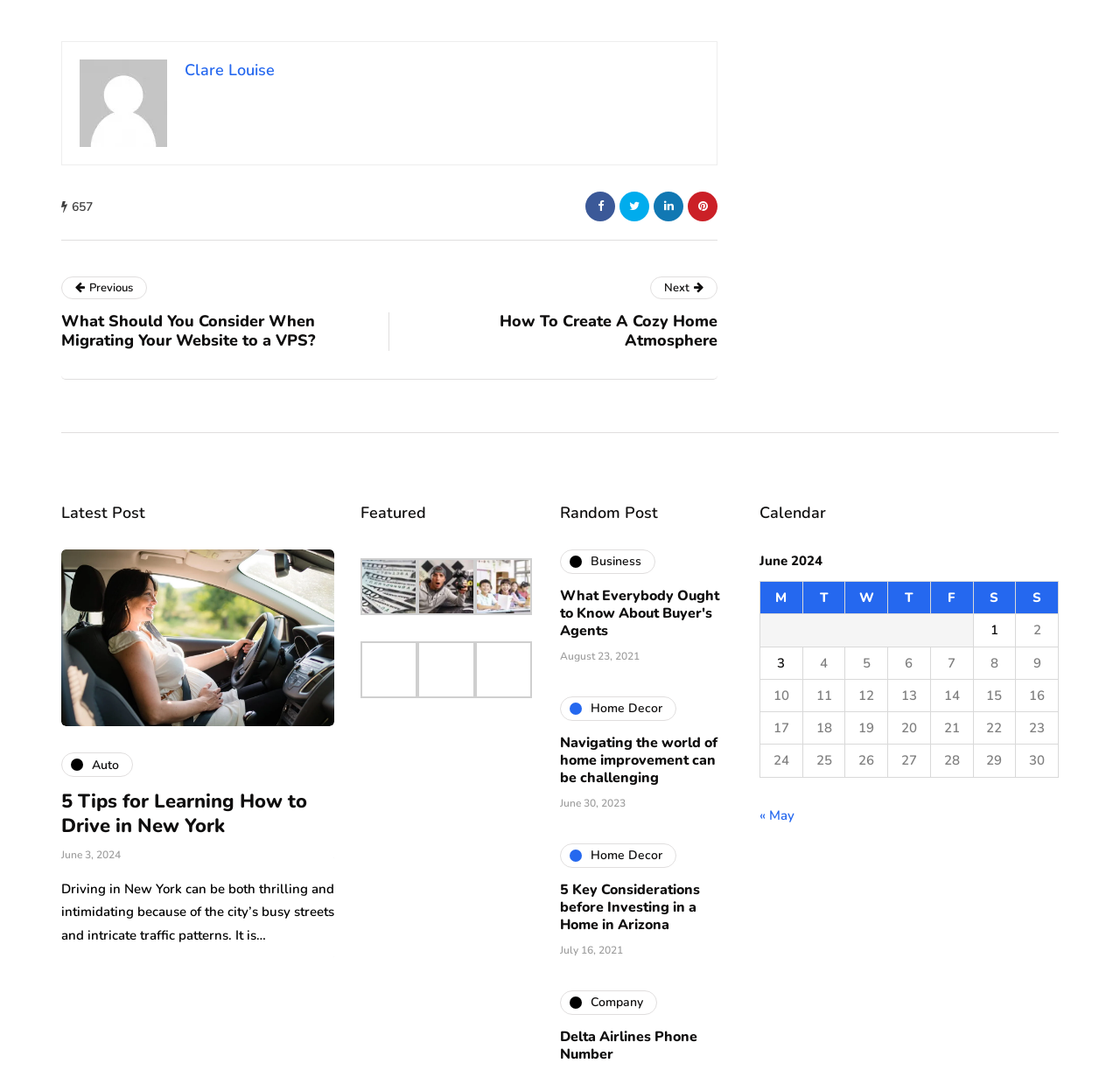Please identify the bounding box coordinates of the region to click in order to complete the given instruction: "Read the '5 Tips for Learning How to Drive in New York' article". The coordinates should be four float numbers between 0 and 1, i.e., [left, top, right, bottom].

[0.055, 0.739, 0.298, 0.783]